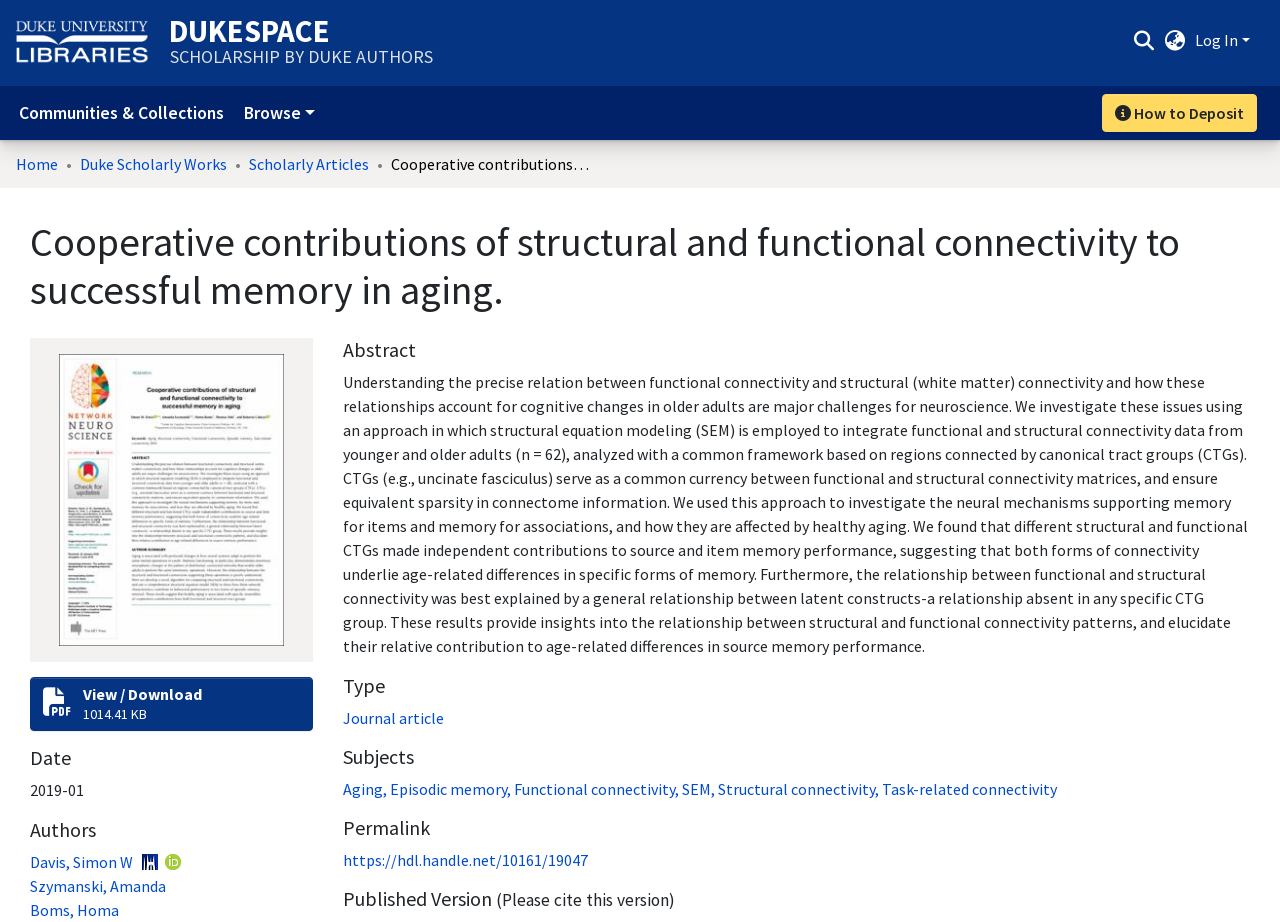What is the name of the university library?
Please provide a detailed and thorough answer to the question.

I found the answer by looking at the top navigation bar, where I saw a link with the text 'Duke University Libraries'. This suggests that the webpage is related to the library of Duke University.